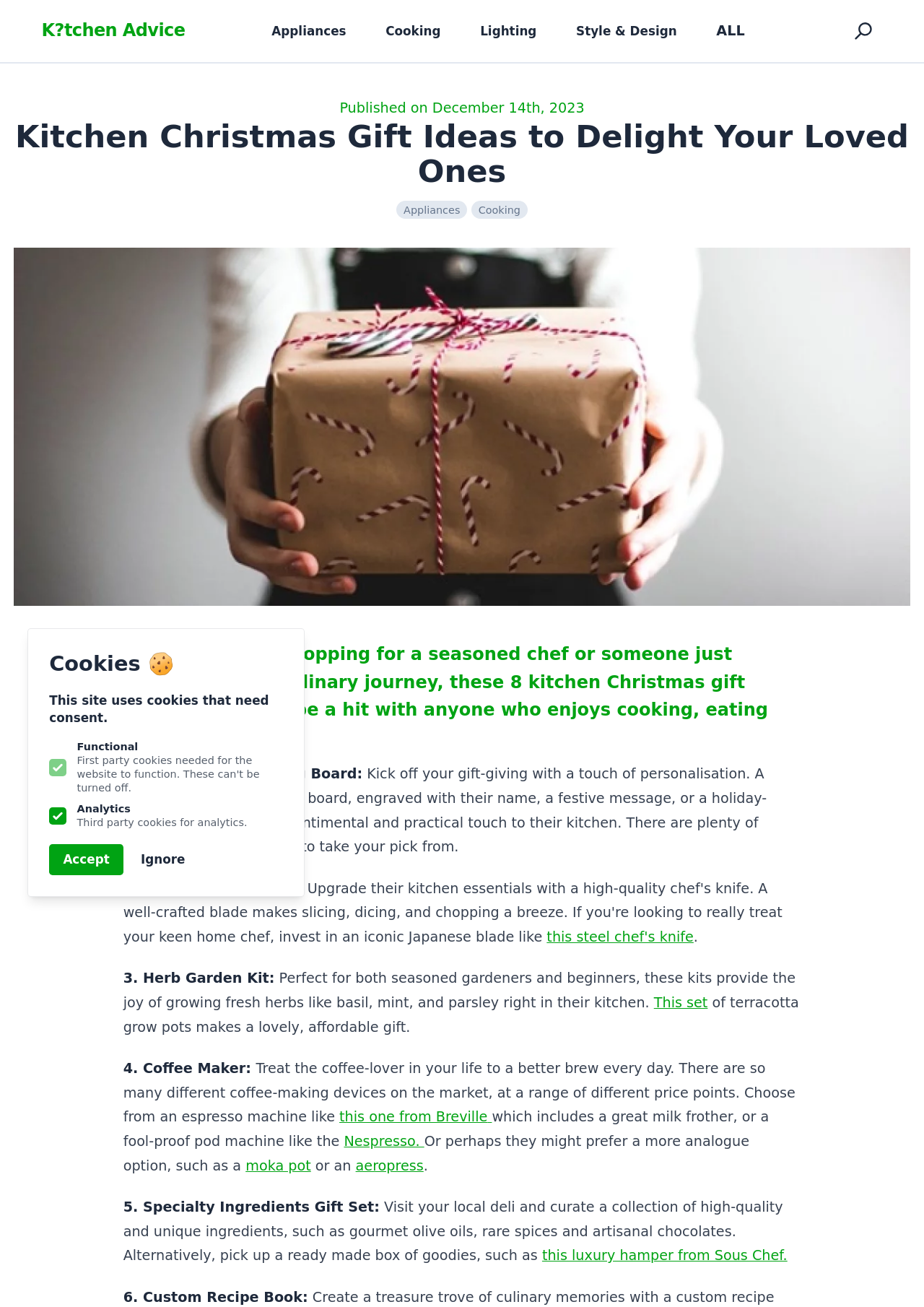Please locate the bounding box coordinates of the region I need to click to follow this instruction: "Click the 'Search' button".

[0.925, 0.017, 0.944, 0.03]